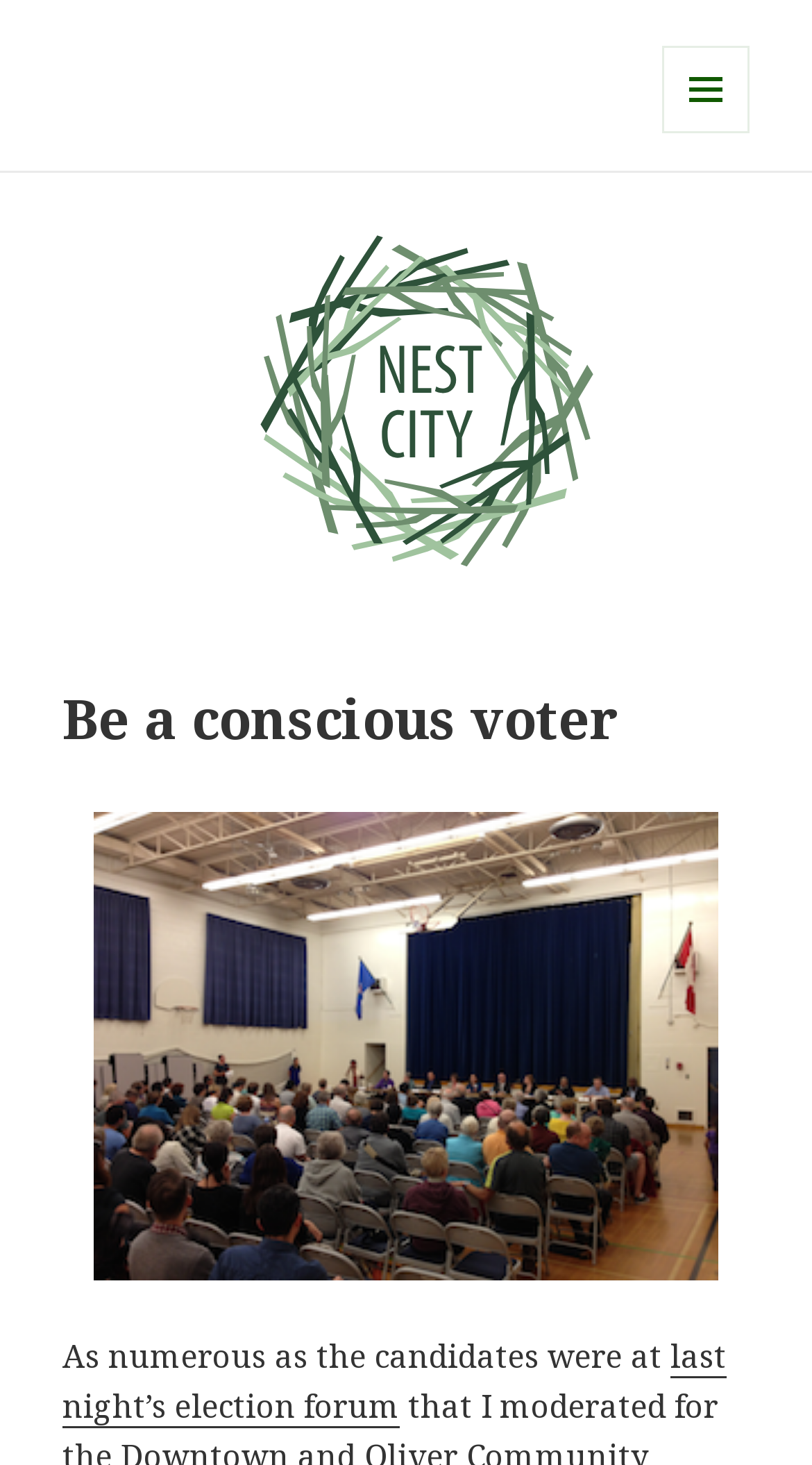Given the content of the image, can you provide a detailed answer to the question?
What is the position of the menu button on the webpage?

The menu button has a bounding box with coordinates [0.815, 0.031, 0.923, 0.091], which suggests that it is located at the top right corner of the webpage.